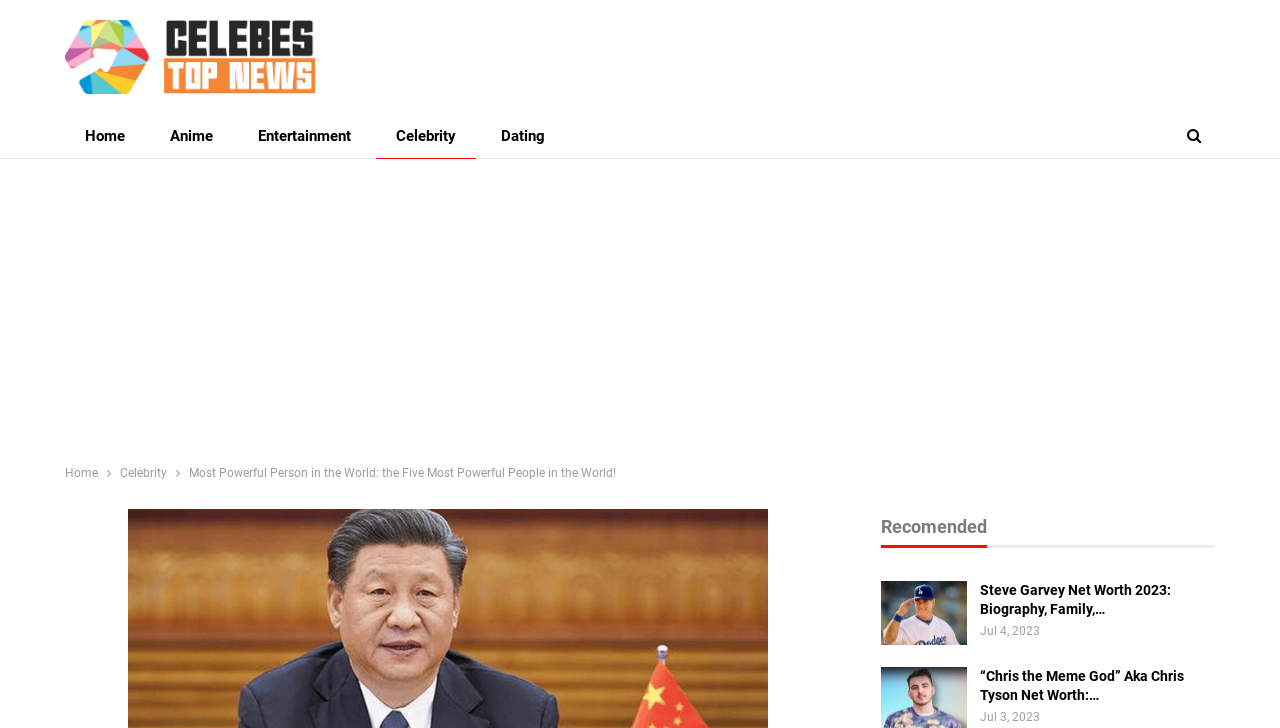What is the category of the current webpage?
Please respond to the question thoroughly and include all relevant details.

Based on the breadcrumbs navigation, the current webpage is categorized under 'Celebrity', which is a subcategory of the 'Home' page.